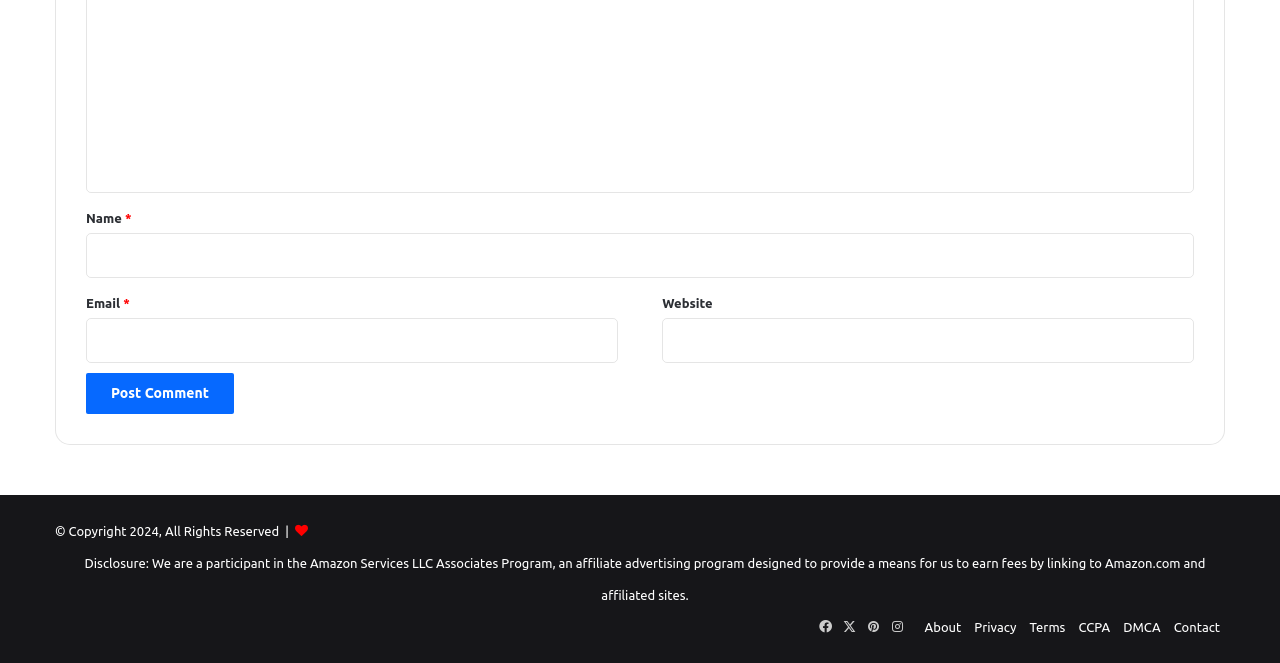From the element description About, predict the bounding box coordinates of the UI element. The coordinates must be specified in the format (top-left x, top-left y, bottom-right x, bottom-right y) and should be within the 0 to 1 range.

[0.722, 0.935, 0.751, 0.956]